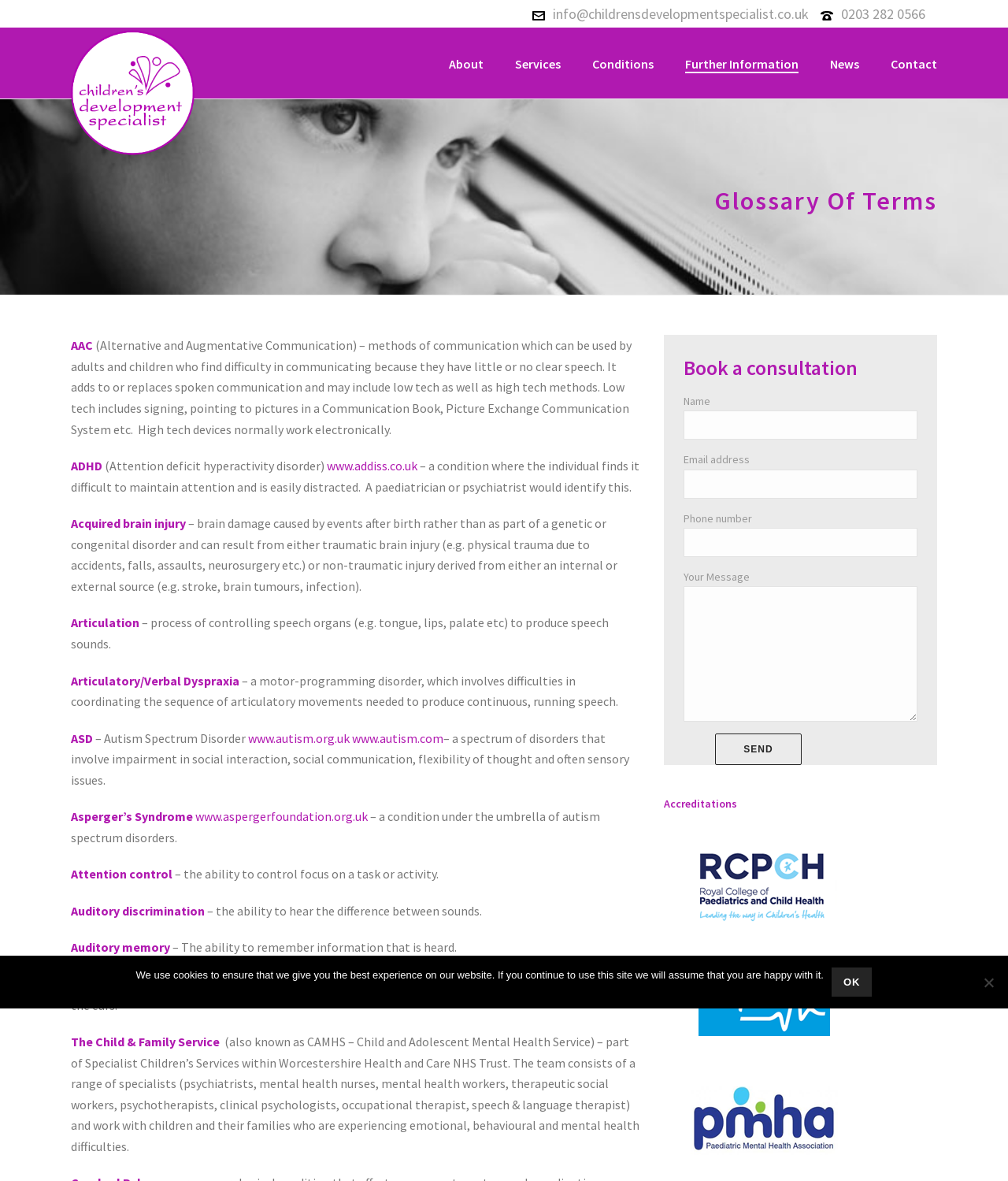Generate a thorough explanation of the webpage's elements.

This webpage is a glossary of specialist terms related to children's development. At the top of the page, there are two images and two links, one for a phone number and one for an email address. Below these, there is a navigation menu with links to "About", "Services", "Conditions", "Further Information", "News", and "Contact".

The main content of the page is a list of terms, each with a brief description. The terms are arranged alphabetically, and each term has a heading with the term's abbreviation or acronym, followed by a brief description of the term. Some terms have links to external websites for more information.

On the right side of the page, there is a section with a heading "Book a consultation" and a contact form below it. The form has fields for name, email address, phone number, and a message, and a "Send" button at the bottom.

Below the contact form, there is a section with a heading "Accreditations". At the very bottom of the page, there is a cookie notice dialog with a message and an "Ok" button.

Overall, the page is a comprehensive resource for understanding specialist terms related to children's development, with a clean and organized layout and easy-to-use navigation.